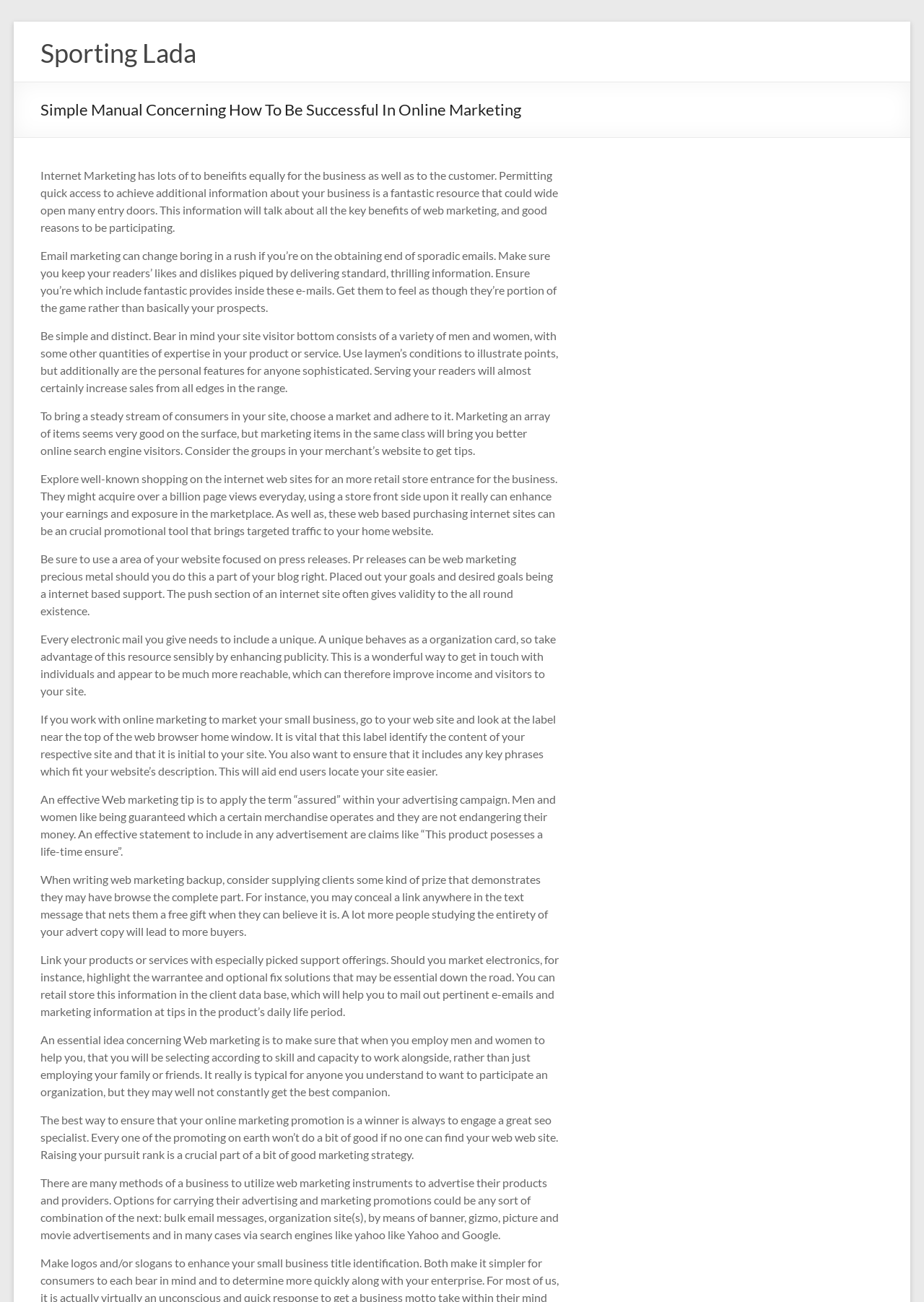Answer with a single word or phrase: 
Why is it important to use laymen's terms on a website?

To serve readers